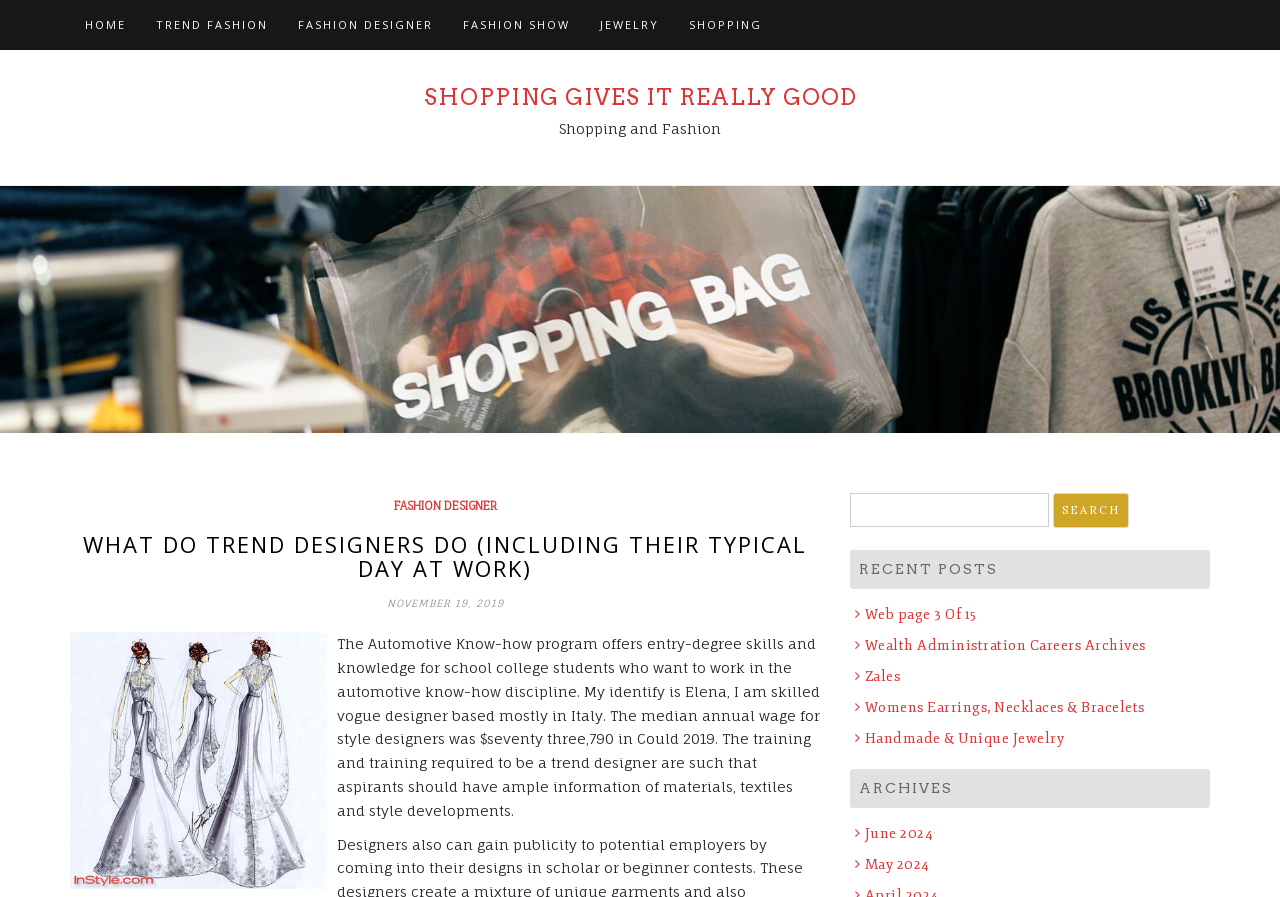What is the profession of the author?
From the image, respond using a single word or phrase.

Fashion designer